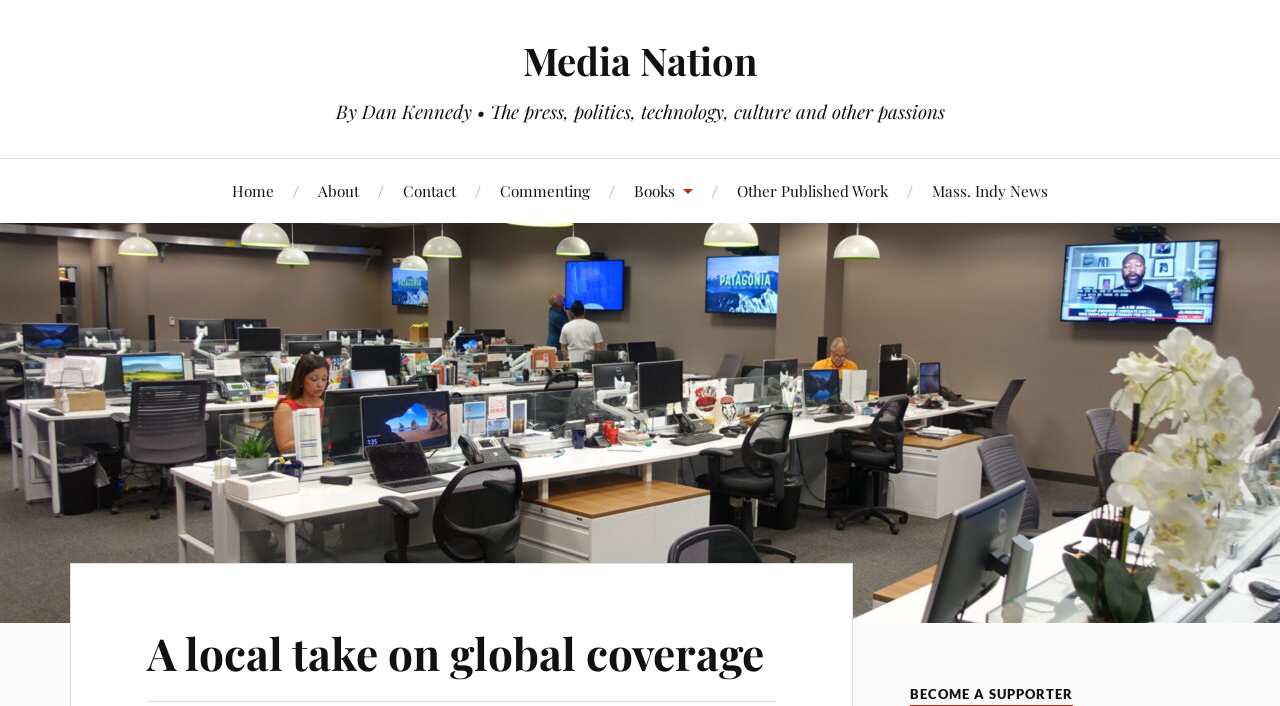What is the name of the blog?
Provide an in-depth and detailed answer to the question.

I determined the answer by looking at the root element 'A local take on global coverage – Media Nation' and the link 'Media Nation' with bounding box coordinates [0.409, 0.05, 0.591, 0.122]. This suggests that 'Media Nation' is the name of the blog.